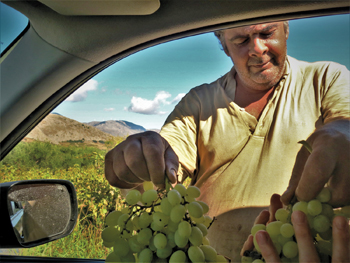Describe the important features and context of the image with as much detail as possible.

A warm, heartfelt scene unfolds as a grape farmer from Crete shares the fruits of his labor with visitors. The farmer, dressed in a simple, light-colored shirt, leans into a car, offering two generous clusters of ripe grapes. His expression is one of pride and hospitality, reflecting the rich agricultural tradition of the region. The lush, green landscape serves as a backdrop, with rolling hills and a vibrant sky contributing to the idyllic setting. This moment captures the generosity and culture of sharing that defines the essence of community in Crete, embodying the spirit of kindness and connection through the simple act of giving.